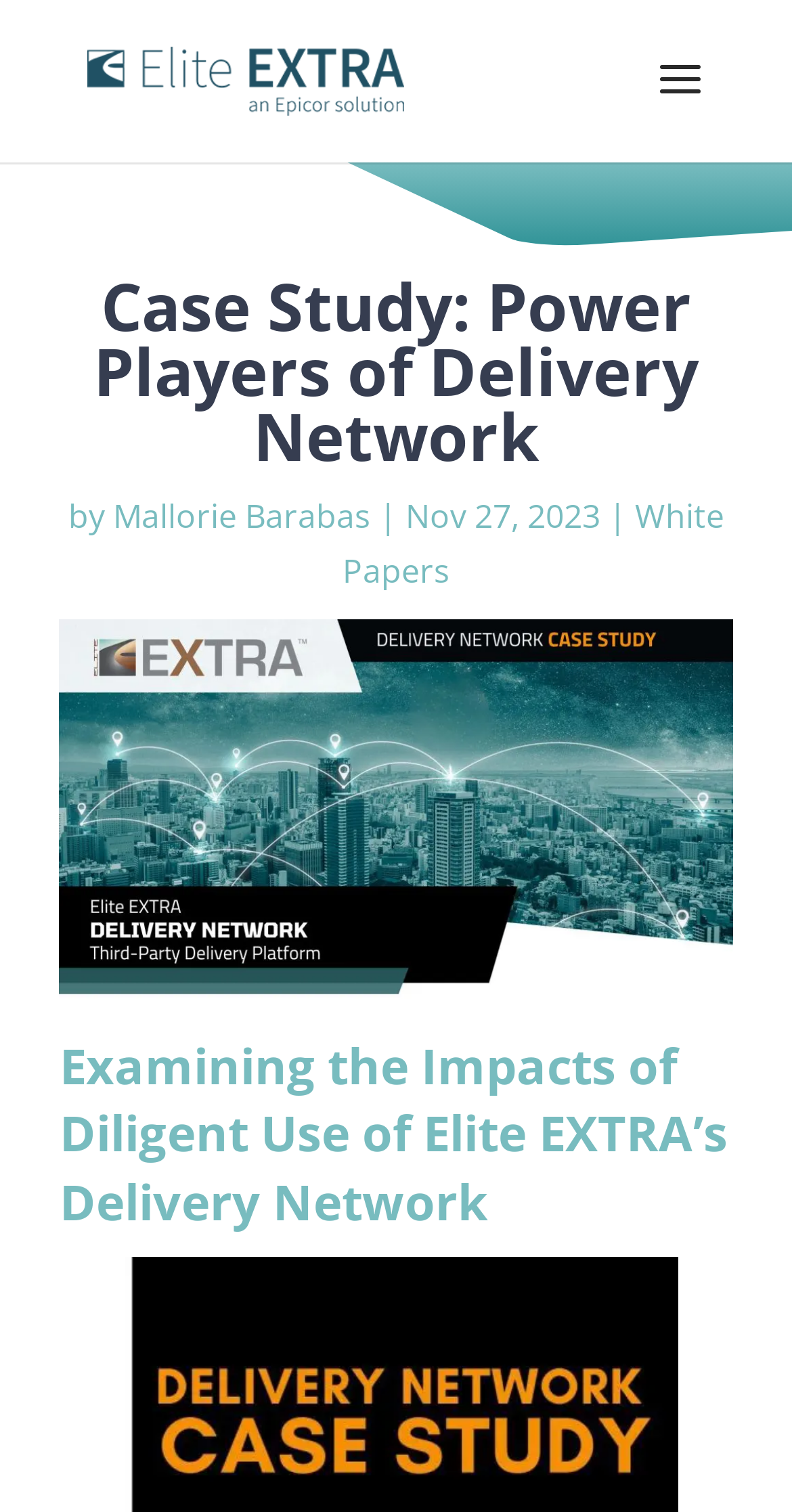Using the format (top-left x, top-left y, bottom-right x, bottom-right y), and given the element description, identify the bounding box coordinates within the screenshot: White Papers

[0.432, 0.326, 0.914, 0.392]